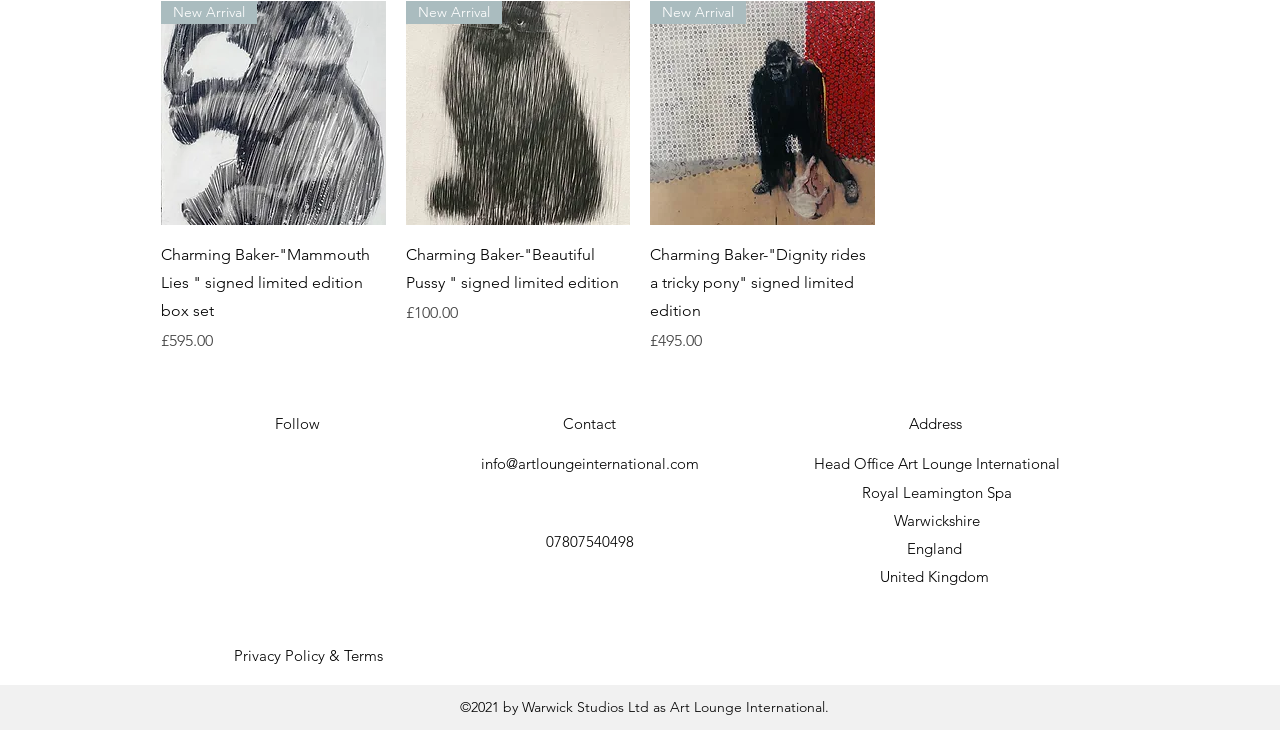Find the bounding box of the element with the following description: "Privacy Policy & Terms". The coordinates must be four float numbers between 0 and 1, formatted as [left, top, right, bottom].

[0.183, 0.857, 0.299, 0.911]